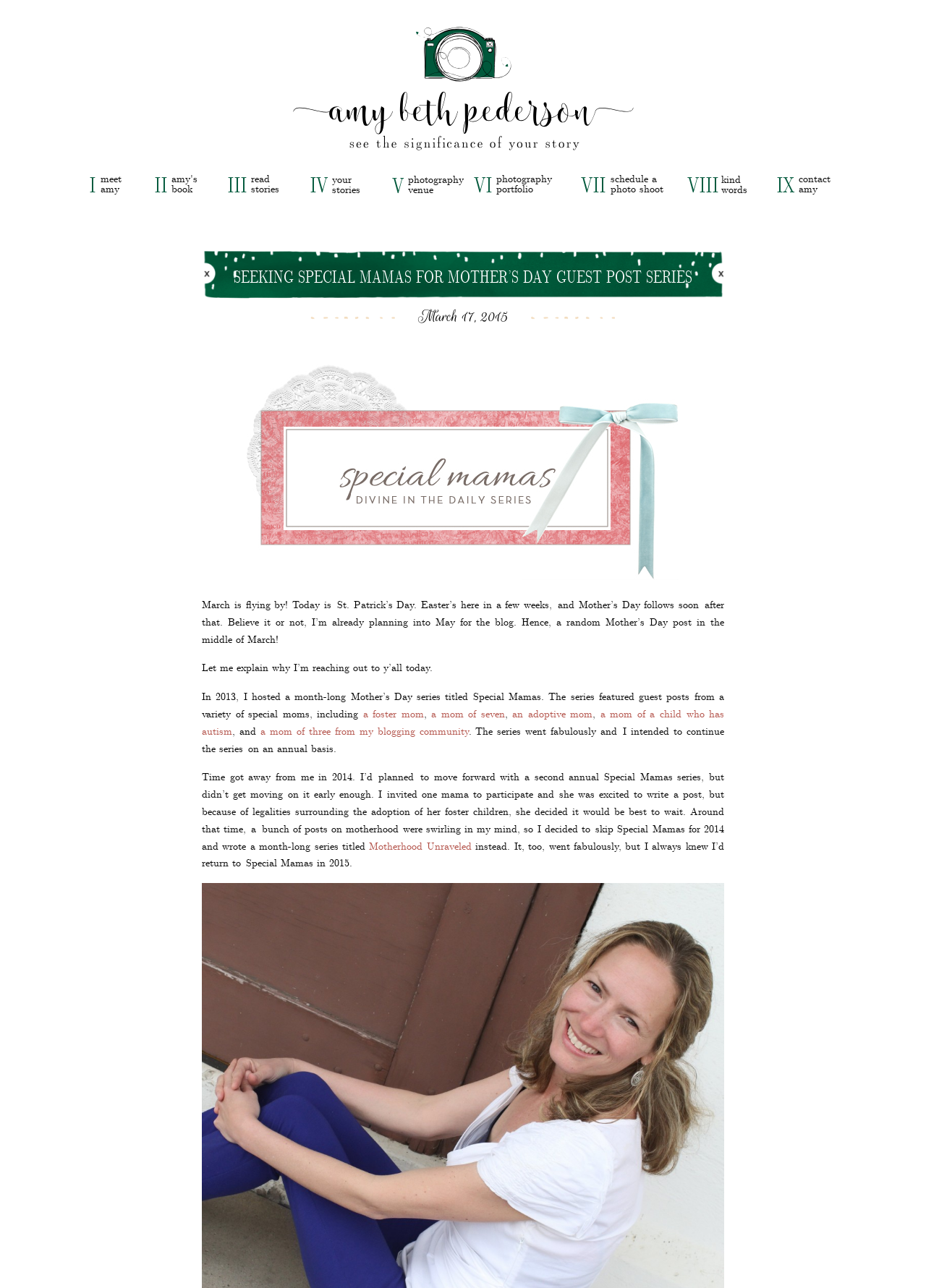What is the date mentioned in the post?
Please describe in detail the information shown in the image to answer the question.

The date mentioned in the post is 'March 17, 2015' which is specified in the StaticText element with ID 353.